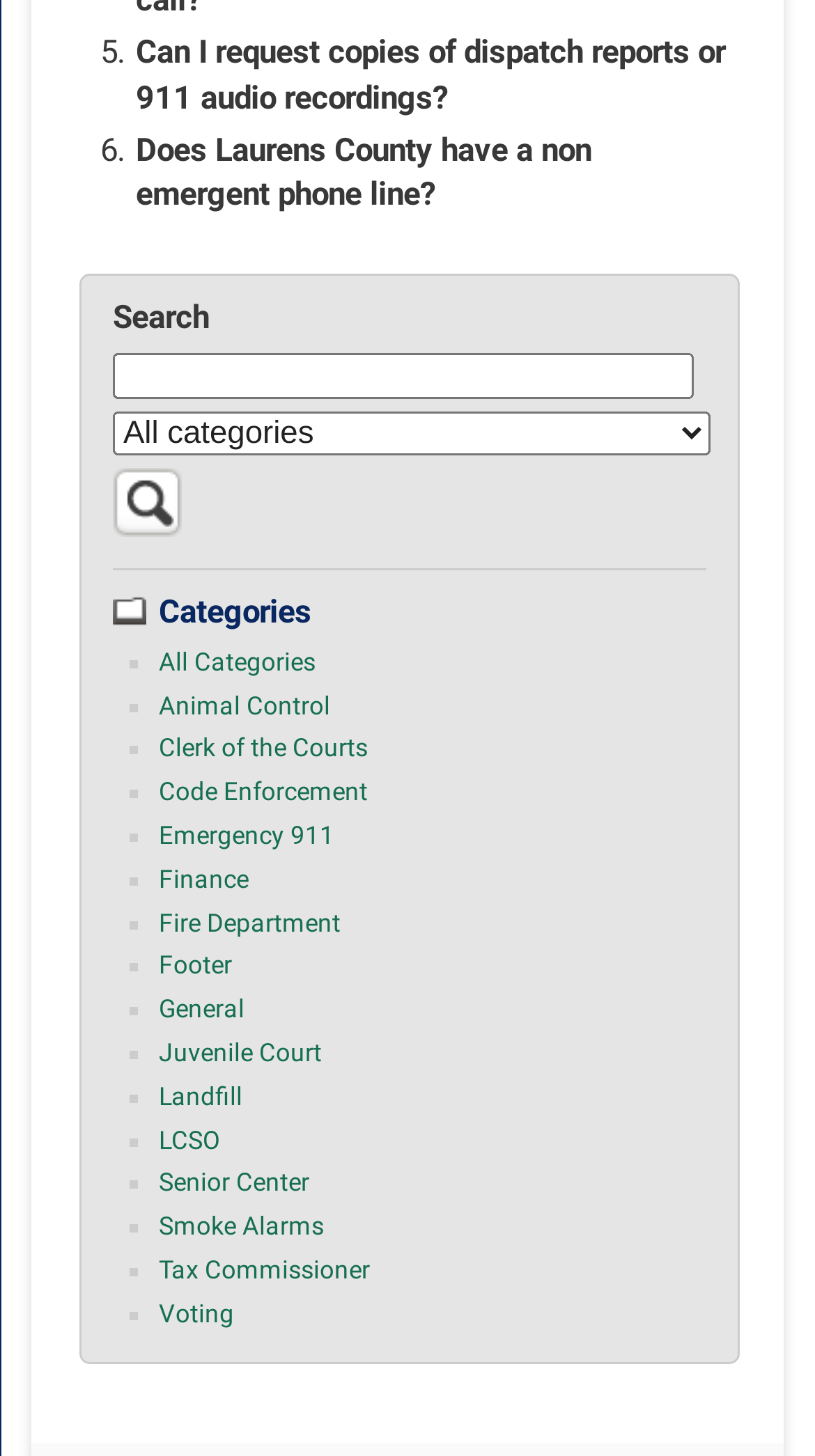Using the information in the image, give a detailed answer to the following question: How many categories are listed on the webpage?

I counted the number of link elements with ListMarker elements preceding them, which represent the categories. There are 19 such link elements, indicating that there are 19 categories listed on the webpage.